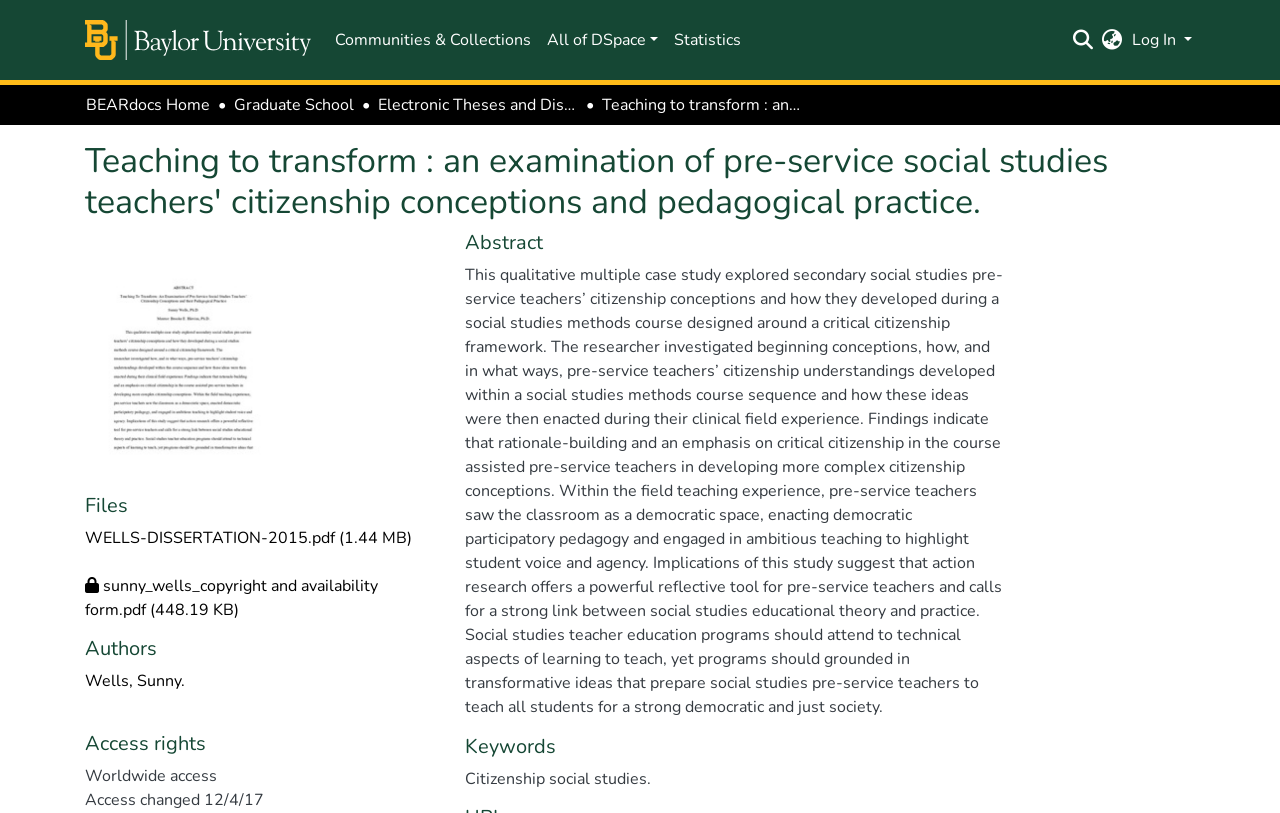Find the bounding box coordinates for the area you need to click to carry out the instruction: "Search for something". The coordinates should be four float numbers between 0 and 1, indicated as [left, top, right, bottom].

[0.833, 0.025, 0.856, 0.071]